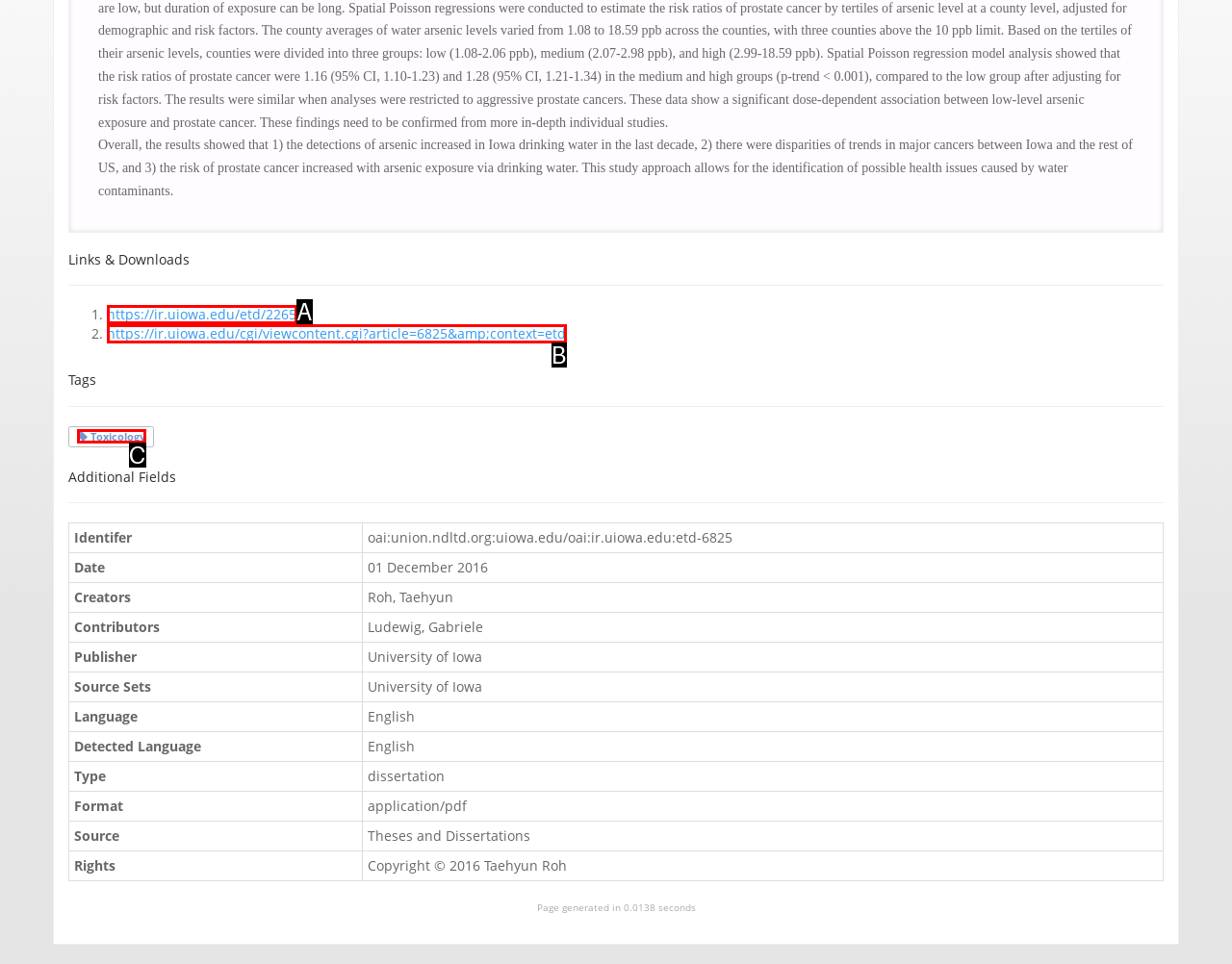Determine which HTML element matches the given description: https://ir.uiowa.edu/cgi/viewcontent.cgi?article=6825&amp;context=etd. Provide the corresponding option's letter directly.

B